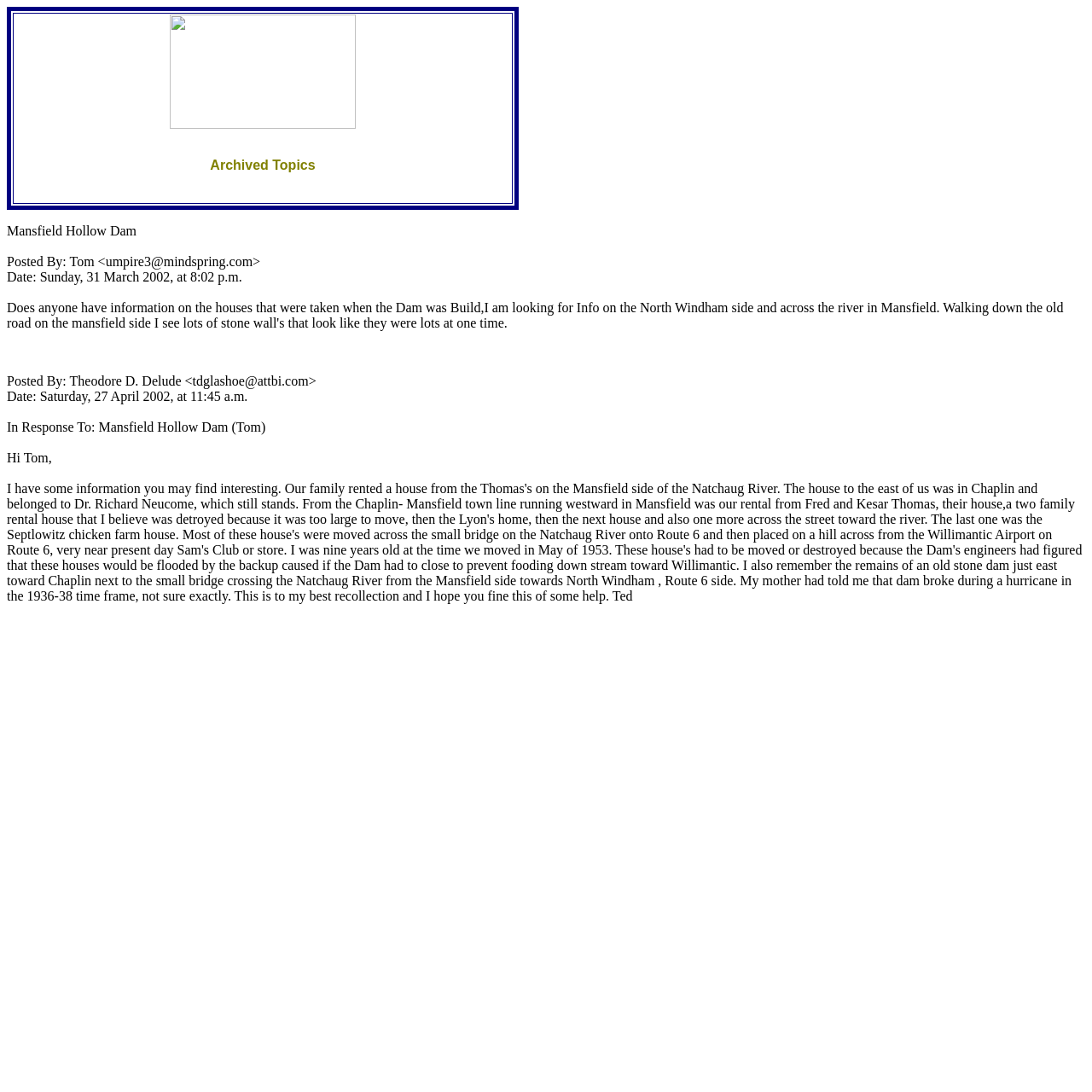Answer with a single word or phrase: 
What is the date of the second message?

Saturday, 27 April 2002